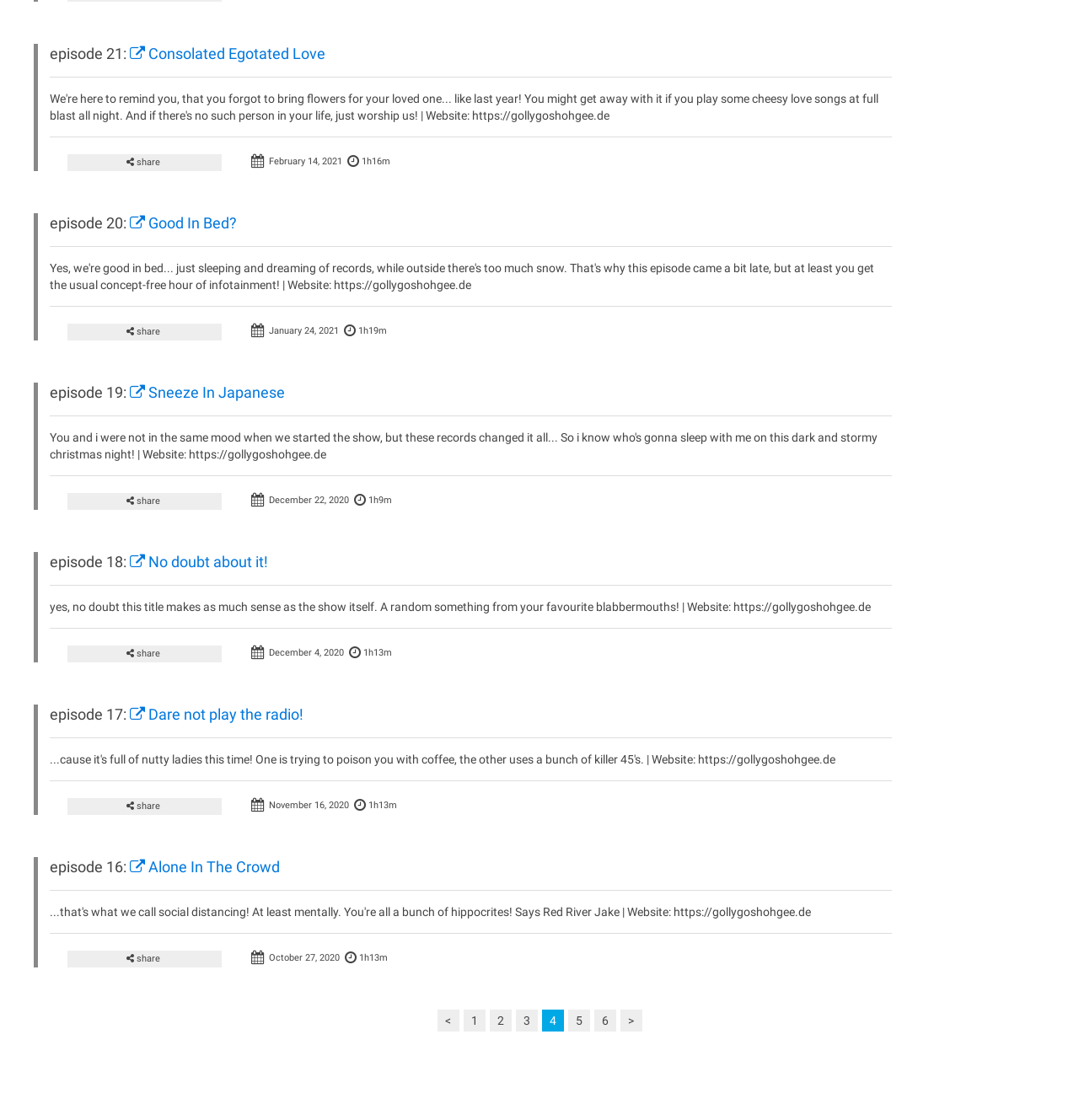Based on the image, provide a detailed response to the question:
How many horizontal separators are there on this webpage?

I counted the number of separator elements with the orientation 'horizontal' and found 8 horizontal separators on this webpage.